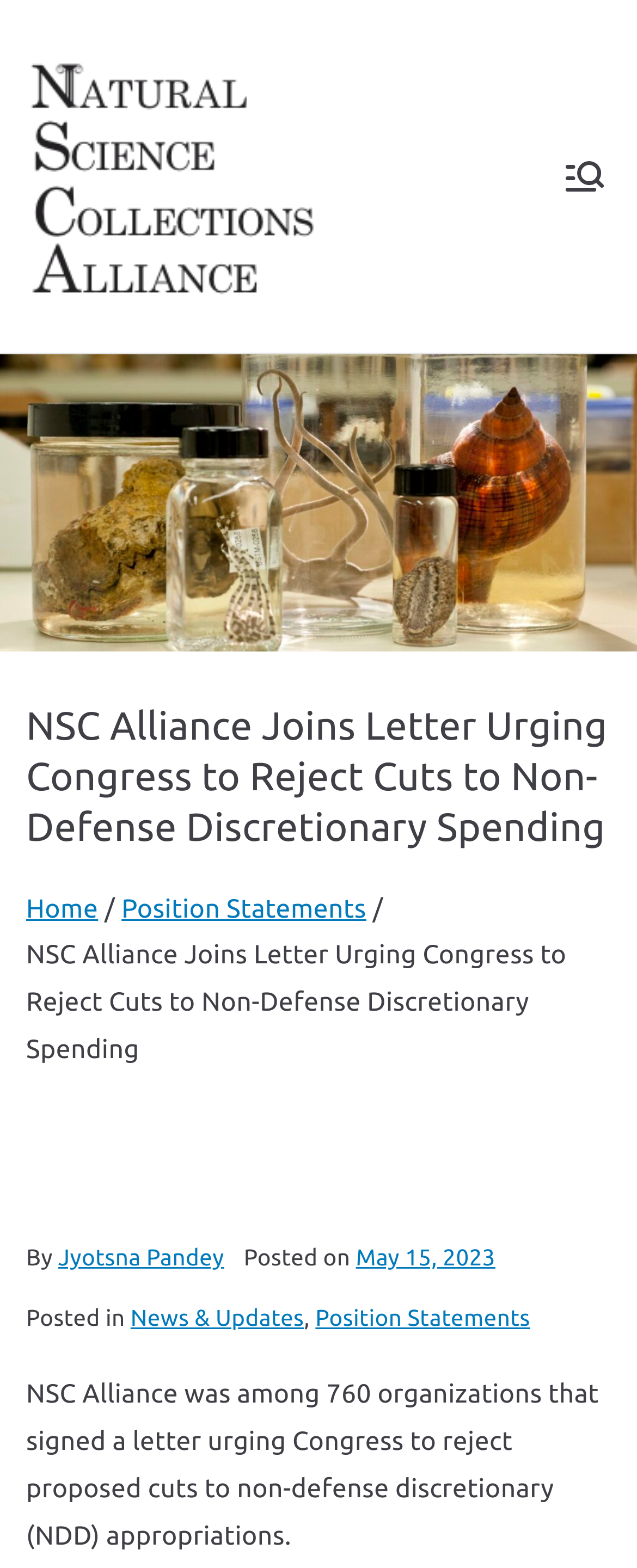Given the description of the UI element: "Position Statements", predict the bounding box coordinates in the form of [left, top, right, bottom], with each value being a float between 0 and 1.

[0.191, 0.57, 0.575, 0.589]